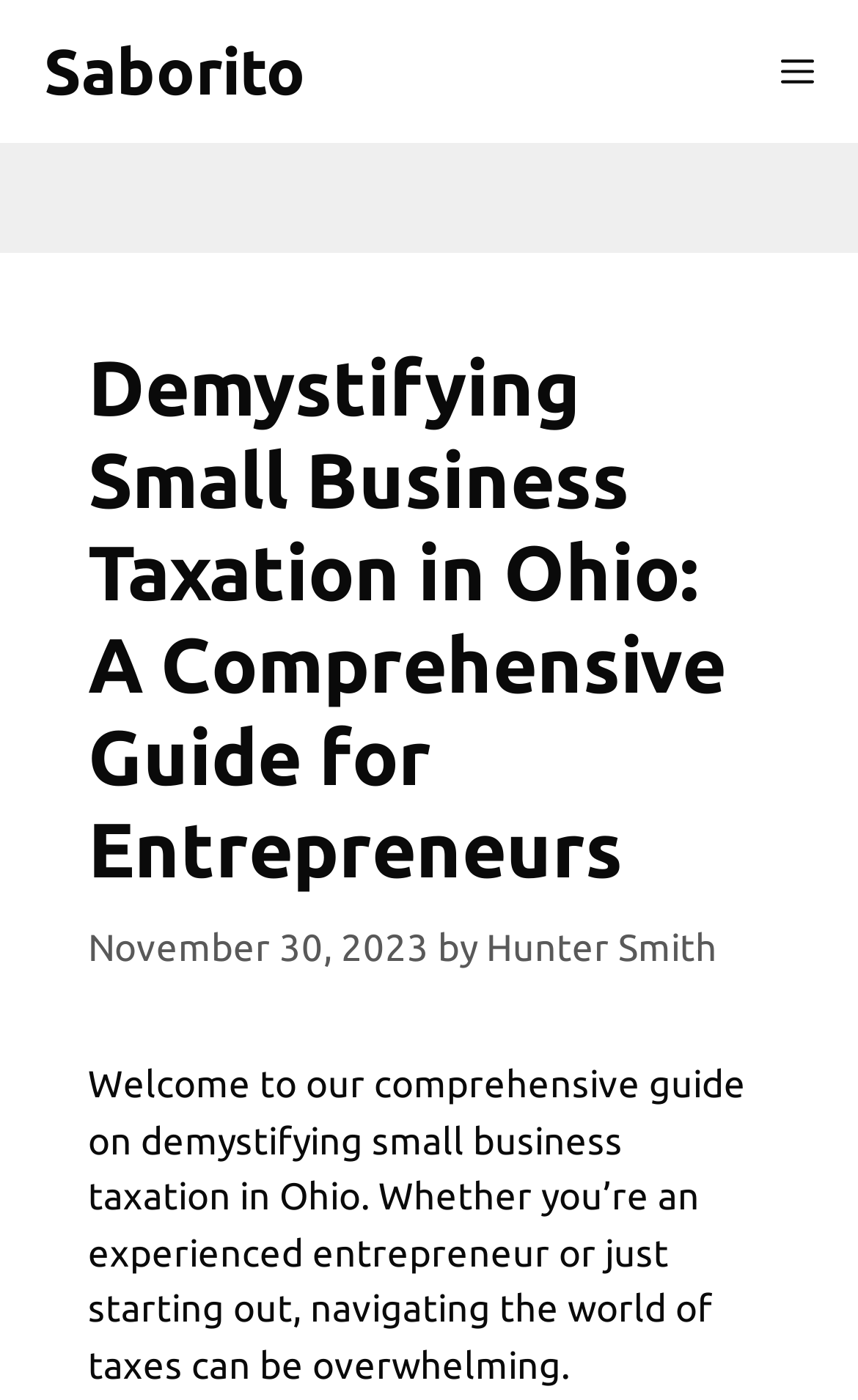Who is the author of the article?
Please look at the screenshot and answer in one word or a short phrase.

Hunter Smith